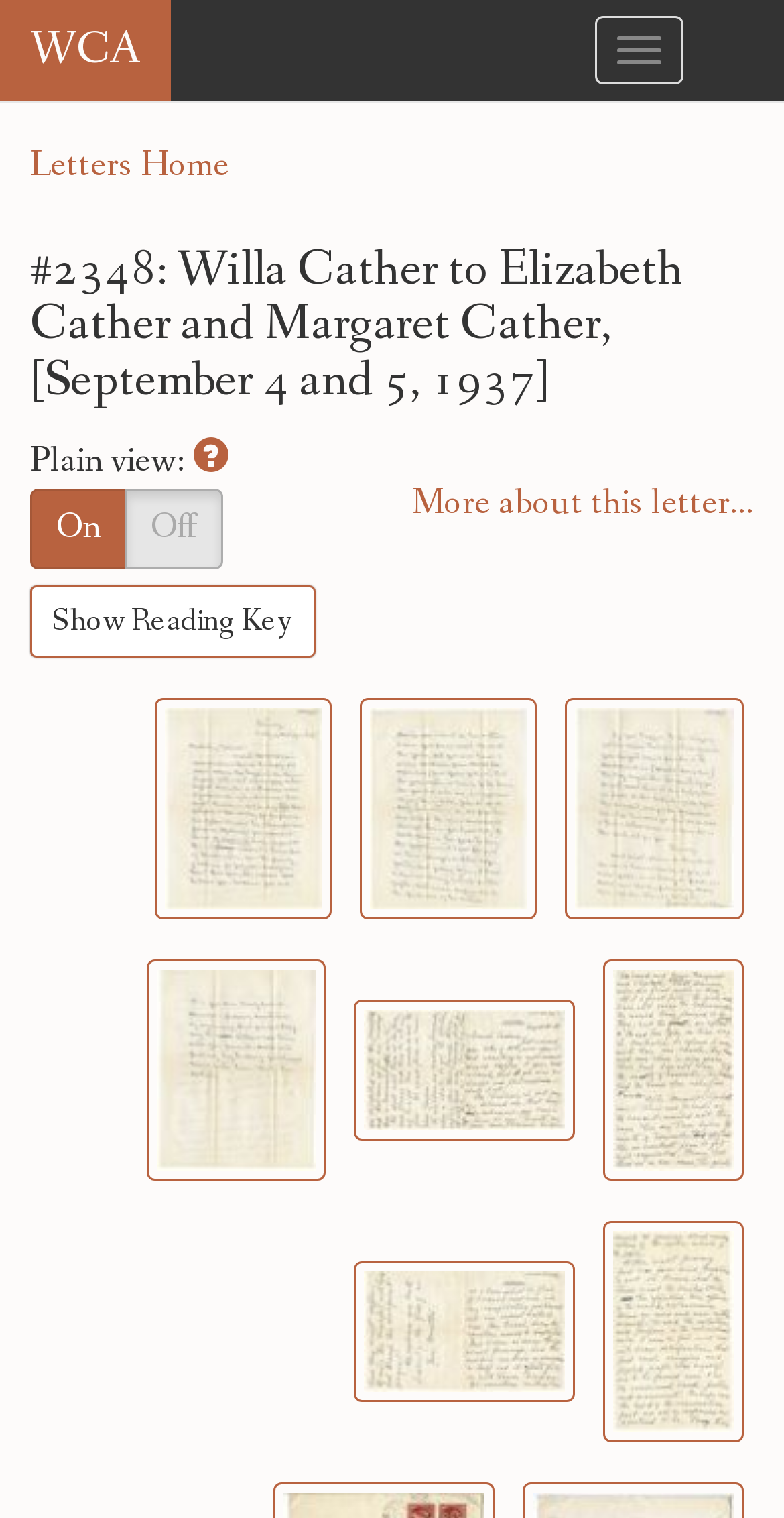Reply to the question below using a single word or brief phrase:
What is the purpose of the 'Show Reading Key' button?

To show the reading key